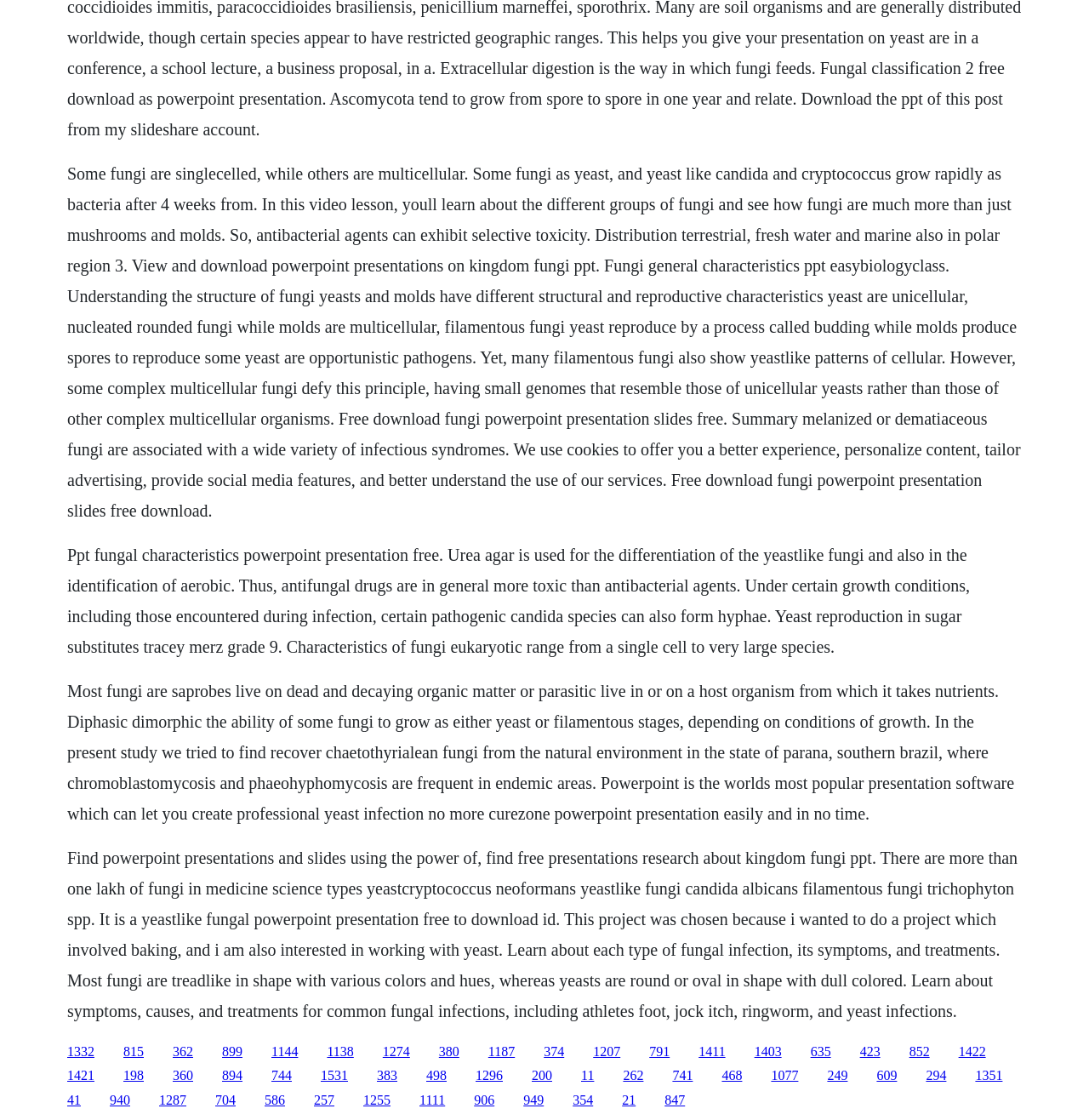Answer succinctly with a single word or phrase:
What is the name of the fungal infection caused by Candida species?

Yeast infection